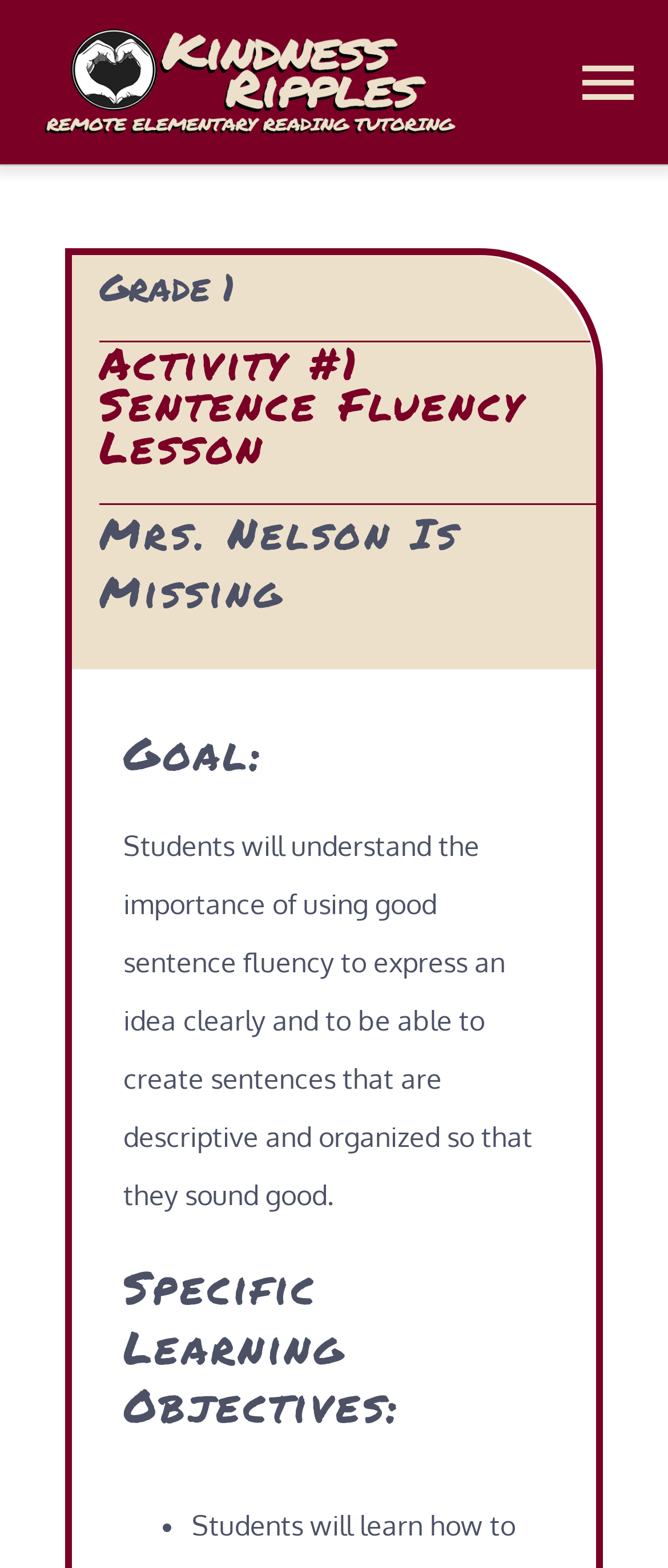What is the goal of the sentence fluency lesson?
Provide a thorough and detailed answer to the question.

The goal of the sentence fluency lesson can be found in the heading 'Goal:' which states that students will understand the importance of using good sentence fluency to express an idea clearly and to be able to create sentences that are descriptive and organized so that they sound good.